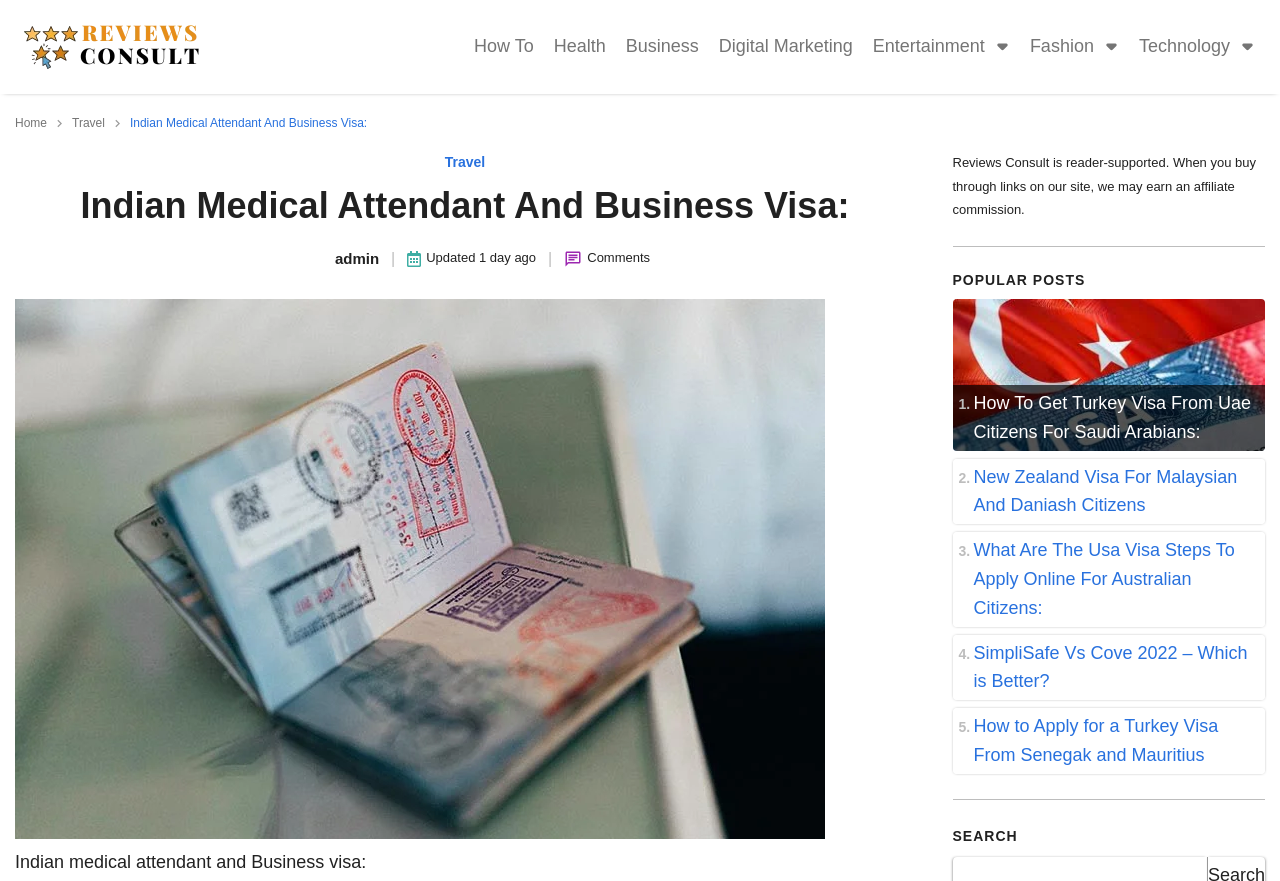Identify the bounding box coordinates for the element you need to click to achieve the following task: "Read the 'Indian Medical Attendant And Business Visa:' article". The coordinates must be four float values ranging from 0 to 1, formatted as [left, top, right, bottom].

[0.012, 0.208, 0.715, 0.257]